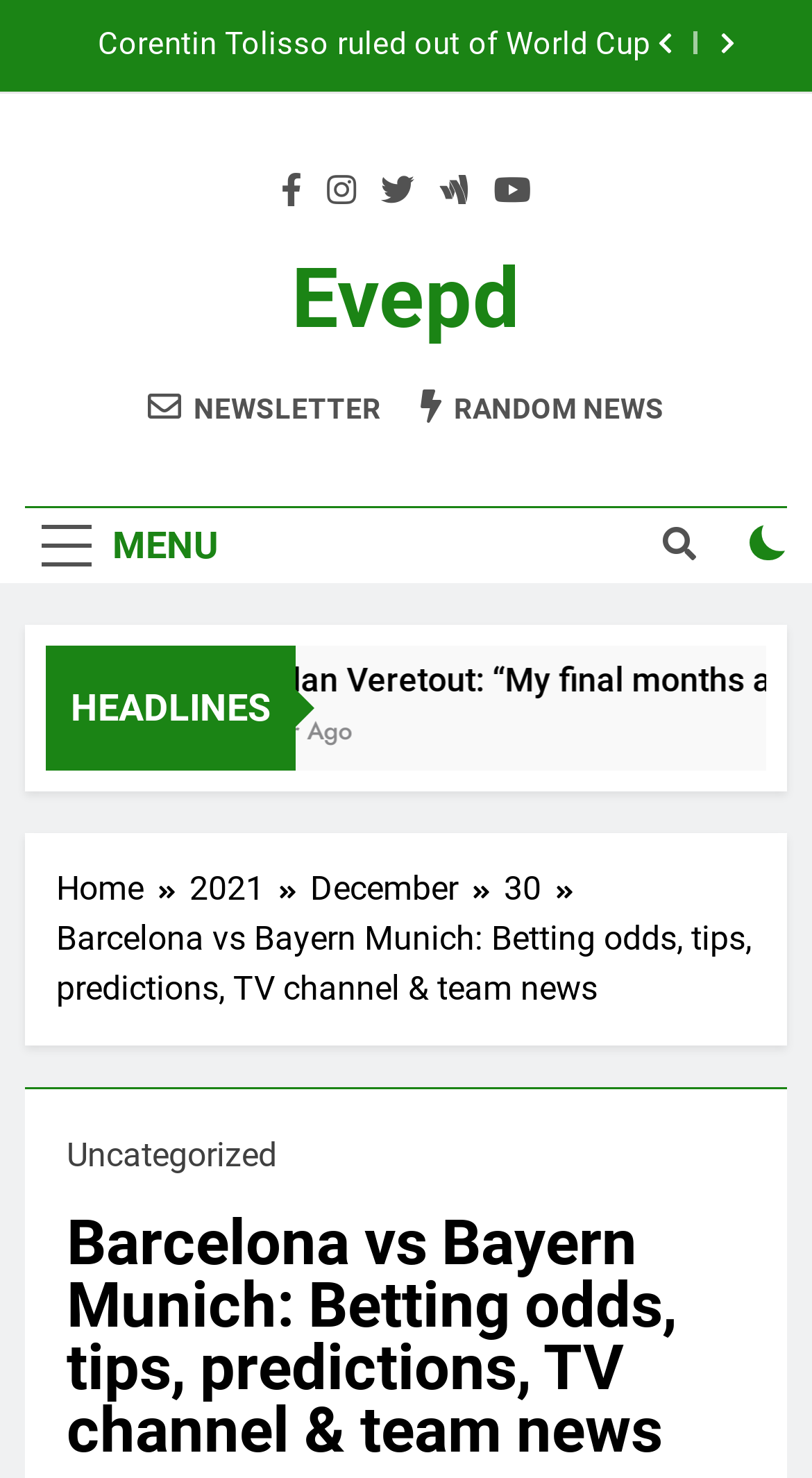Can you provide the bounding box coordinates for the element that should be clicked to implement the instruction: "Open the menu"?

[0.031, 0.344, 0.29, 0.394]